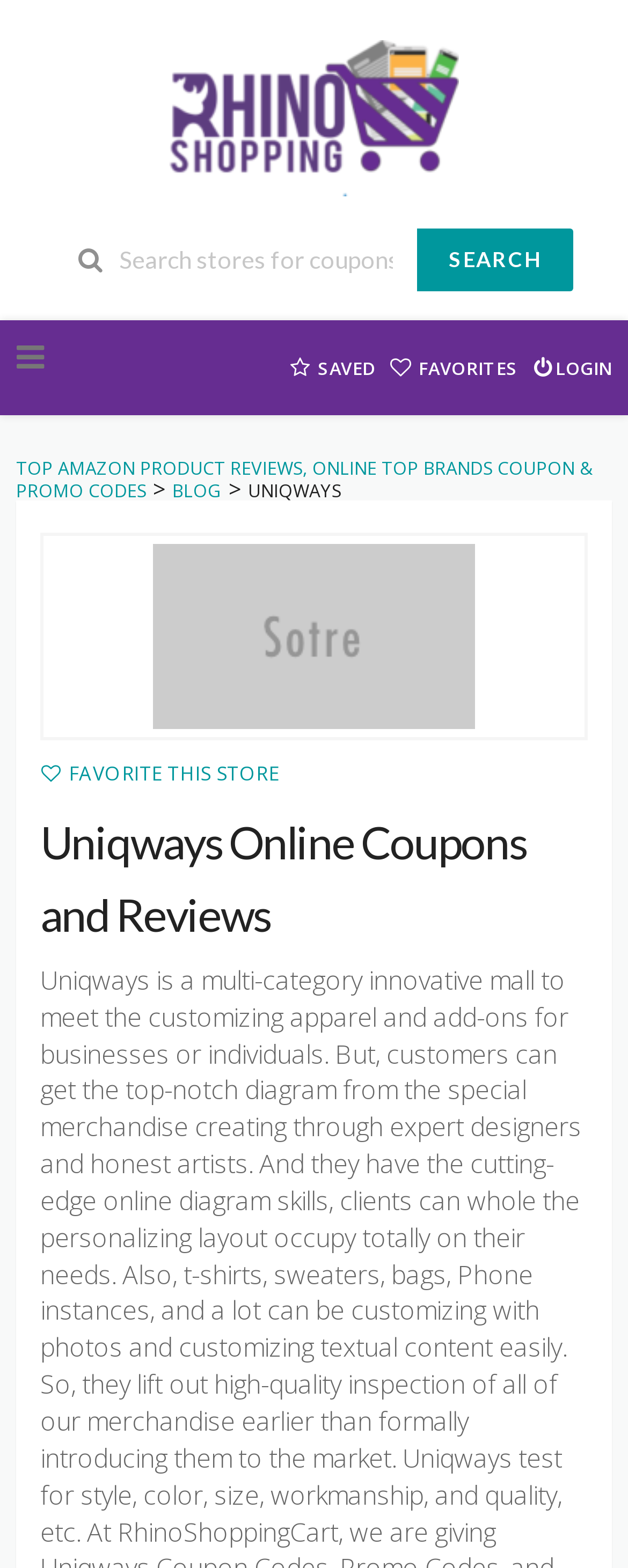Please specify the coordinates of the bounding box for the element that should be clicked to carry out this instruction: "Shop Uniqways". The coordinates must be four float numbers between 0 and 1, formatted as [left, top, right, bottom].

[0.064, 0.339, 0.936, 0.472]